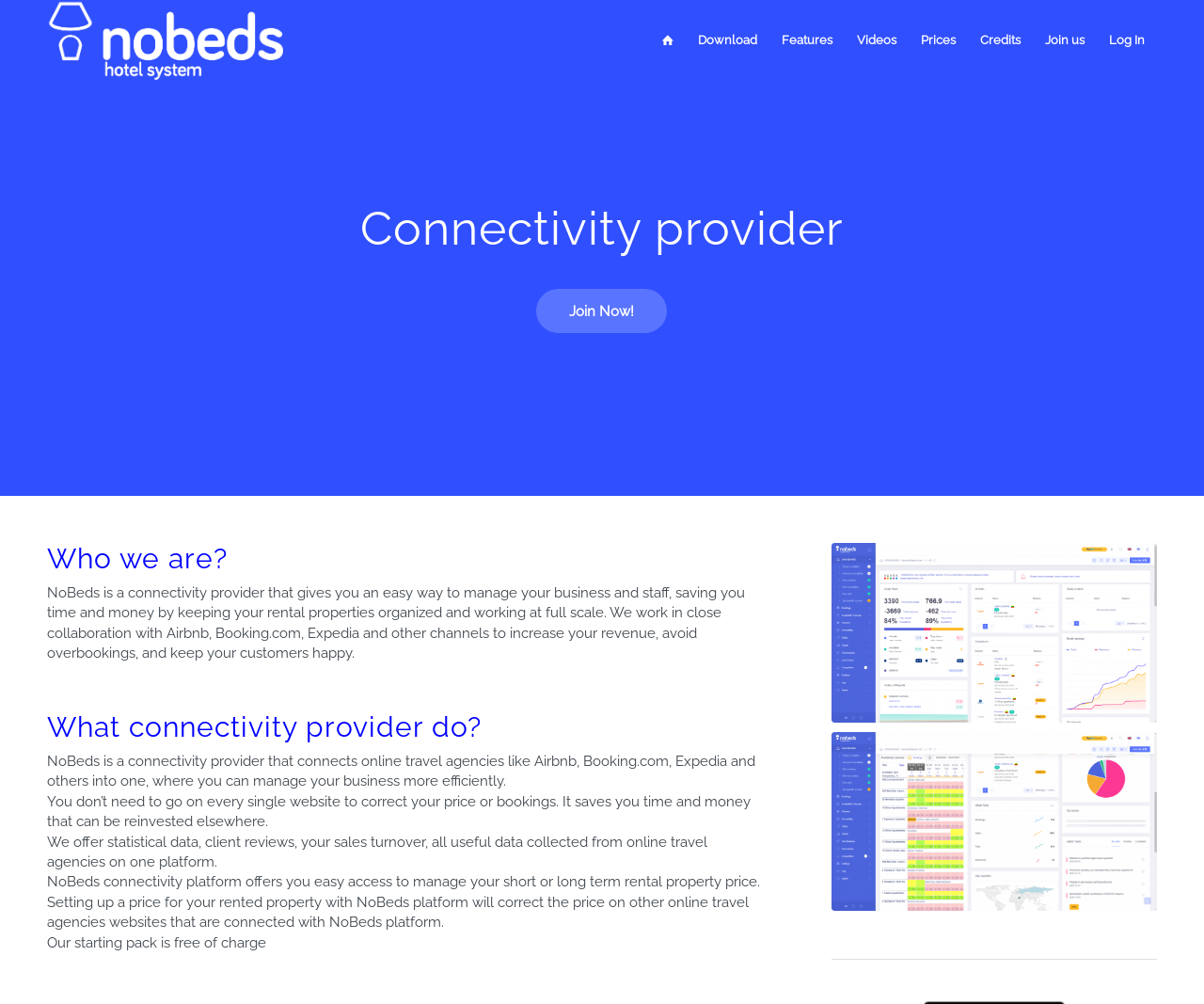Utilize the information from the image to answer the question in detail:
Is the starting pack of NoBeds free?

According to the webpage, the starting pack of NoBeds is free of charge, which means you can start using the platform without any initial cost.